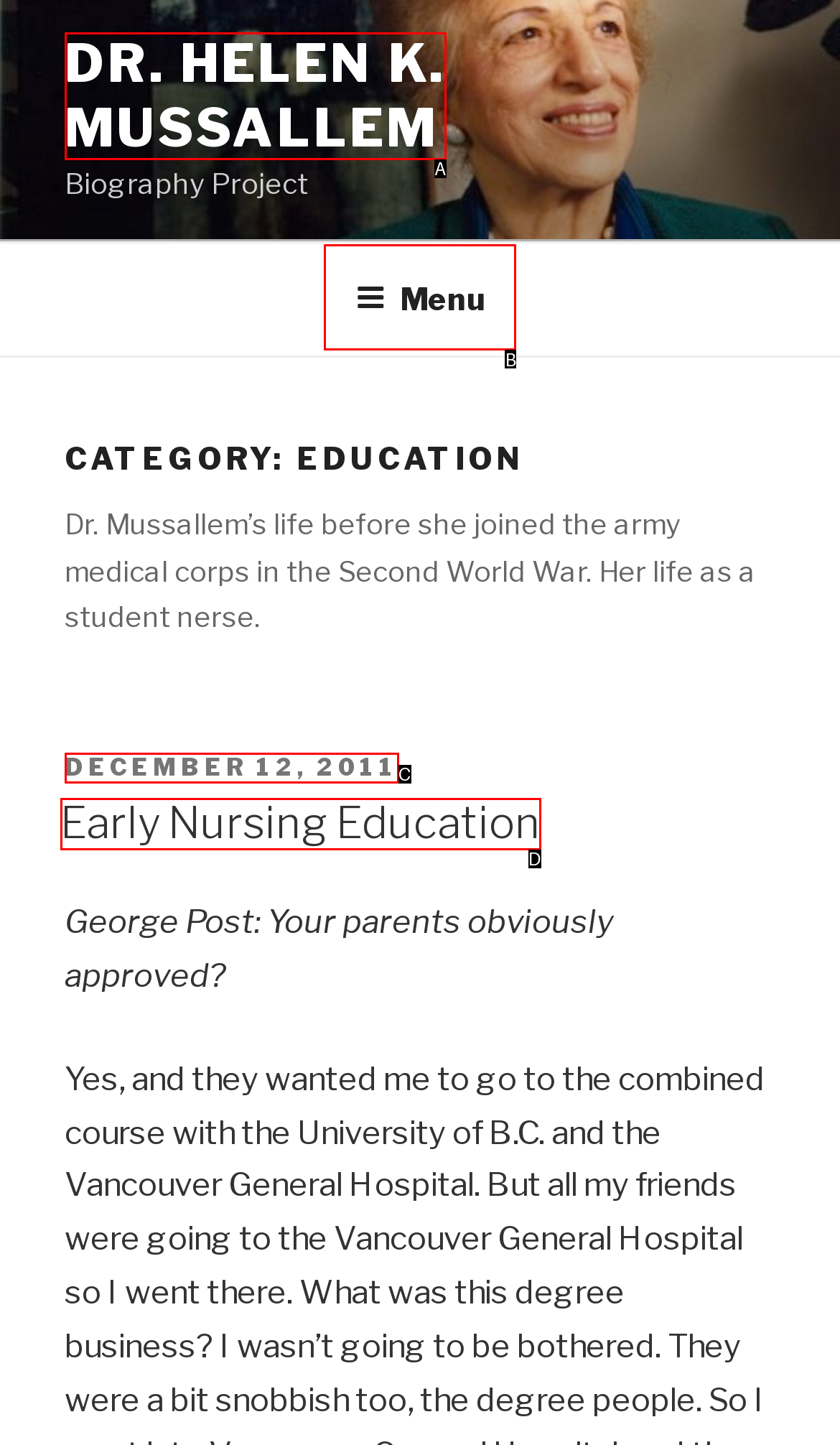Tell me which one HTML element best matches the description: Early Nursing Education
Answer with the option's letter from the given choices directly.

D